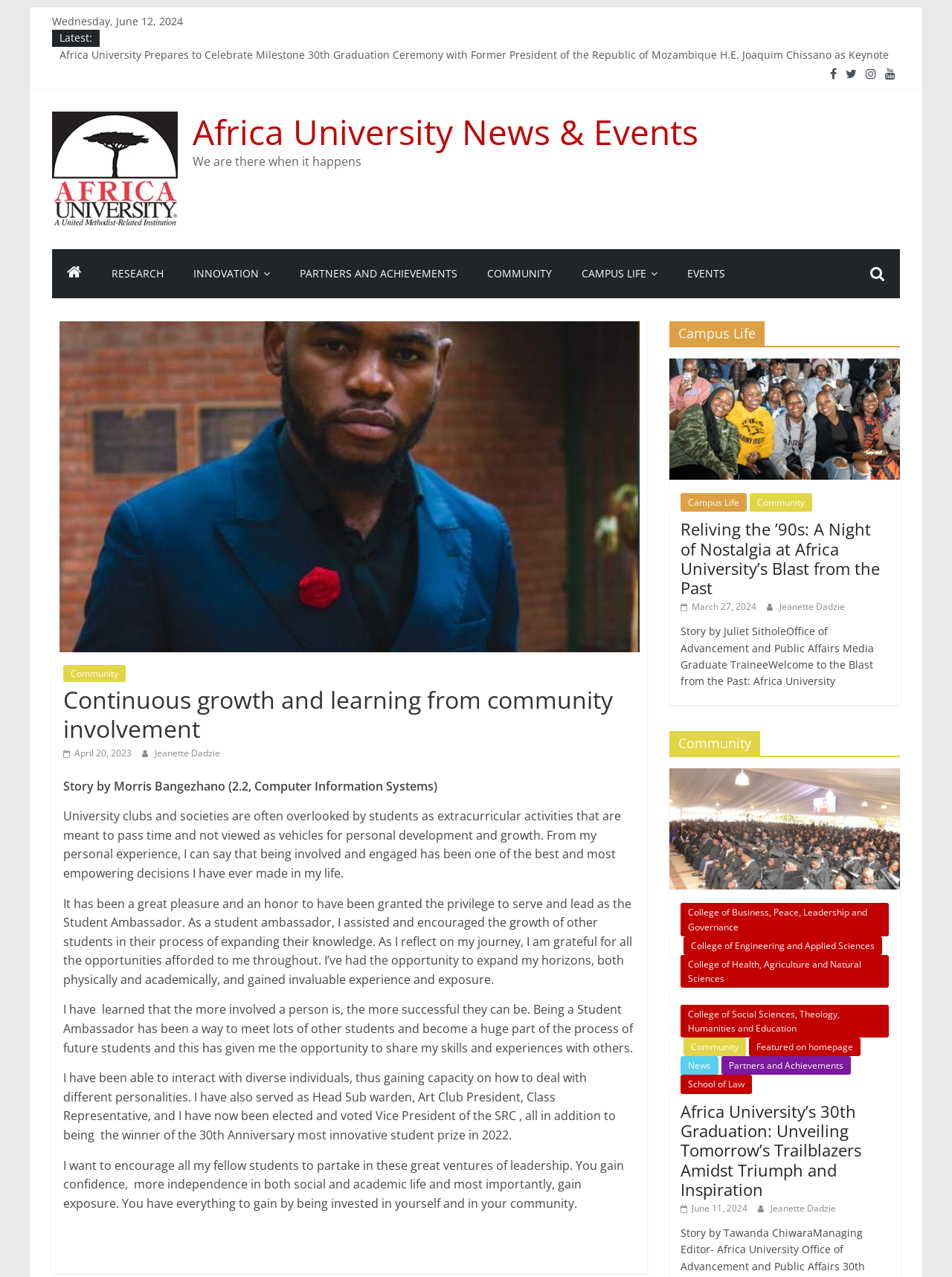What is the theme of the 'Blast from the Past' event?
Based on the screenshot, answer the question with a single word or phrase.

90's nostalgia